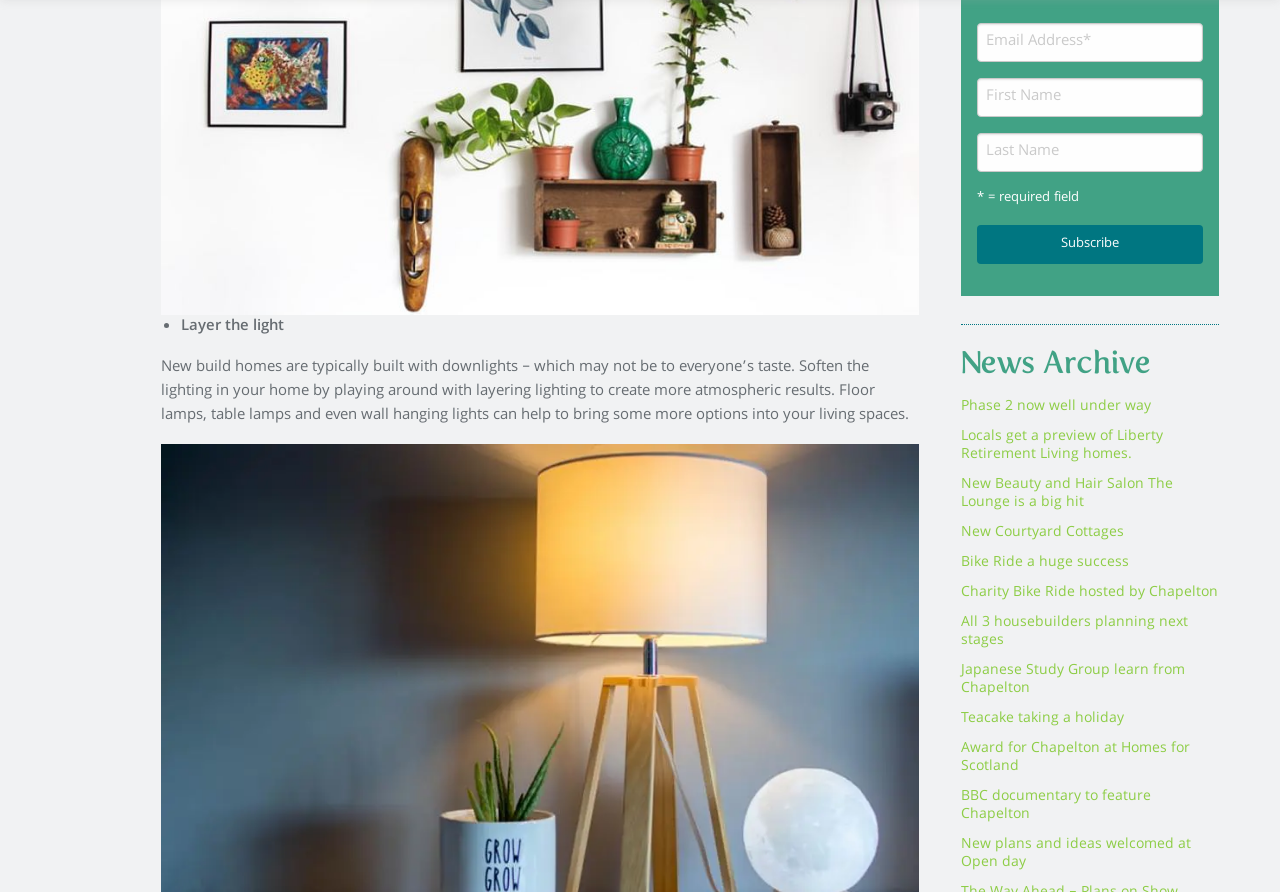Refer to the image and provide an in-depth answer to the question:
What is the theme of the lighting tip?

The static text 'Layer the light' is followed by a description of how to soften the lighting in a home by layering different light sources, which implies that the theme of the lighting tip is layering.